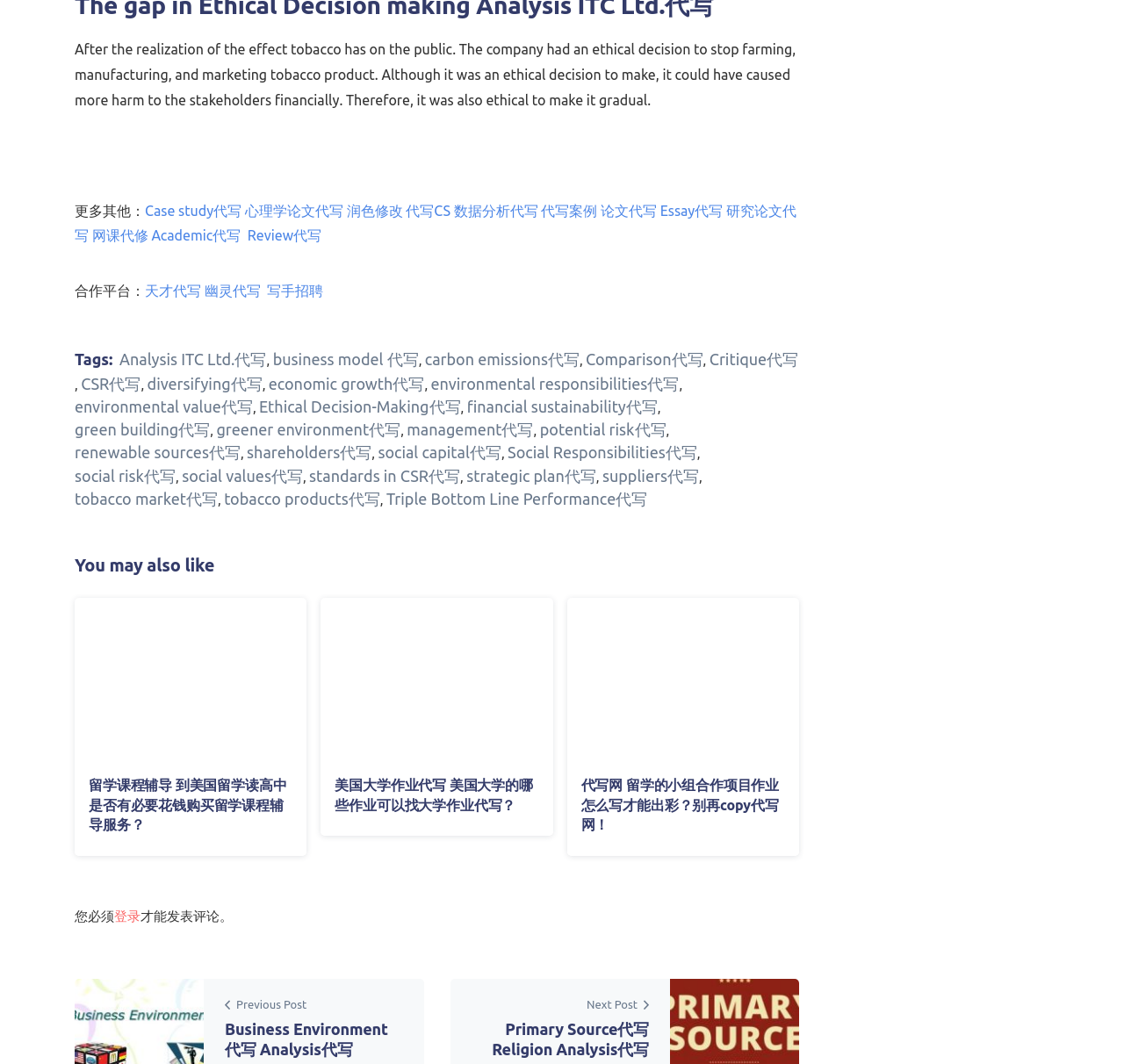What is the topic of the link 'Case study代写'?
Using the image, answer in one word or phrase.

Case study